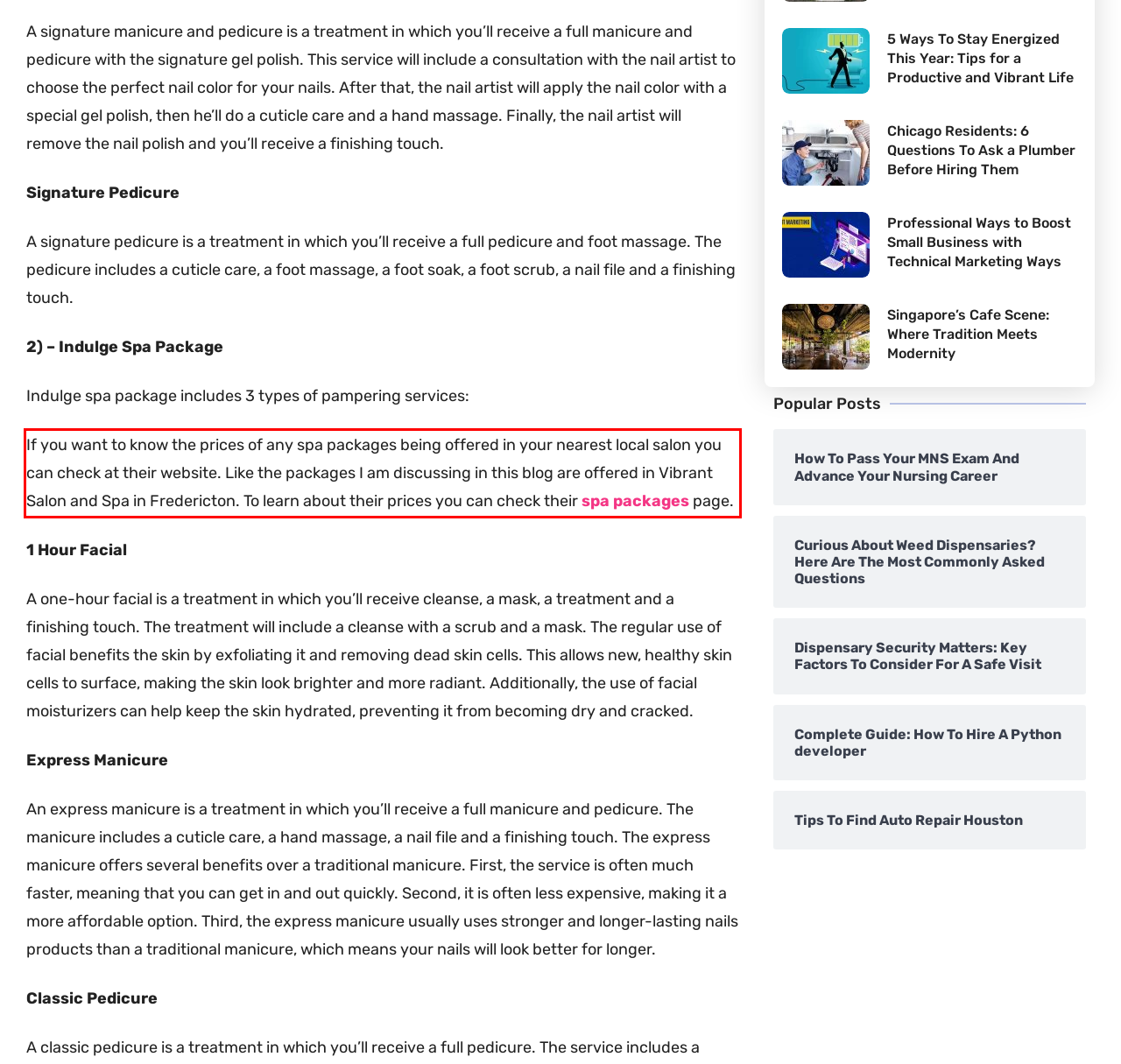Please perform OCR on the text within the red rectangle in the webpage screenshot and return the text content.

If you want to know the prices of any spa packages being offered in your nearest local salon you can check at their website. Like the packages I am discussing in this blog are offered in Vibrant Salon and Spa in Fredericton. To learn about their prices you can check their spa packages page.